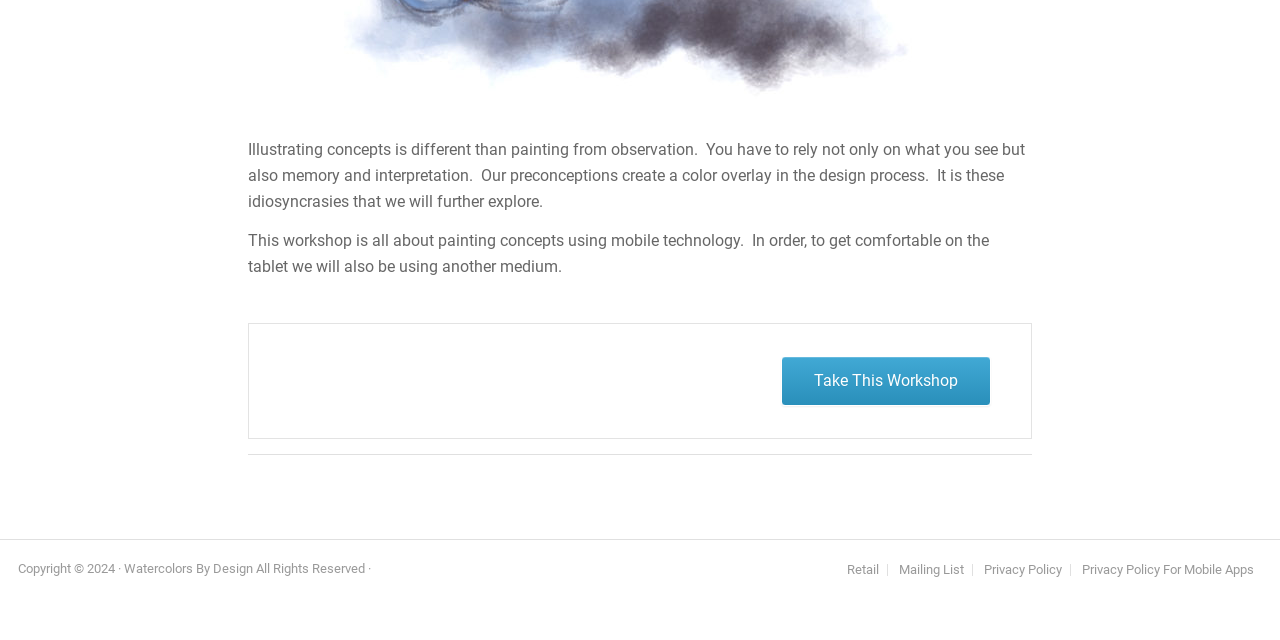Given the element description, predict the bounding box coordinates in the format (top-left x, top-left y, bottom-right x, bottom-right y). Make sure all values are between 0 and 1. Here is the element description: Retail

[0.655, 0.881, 0.693, 0.901]